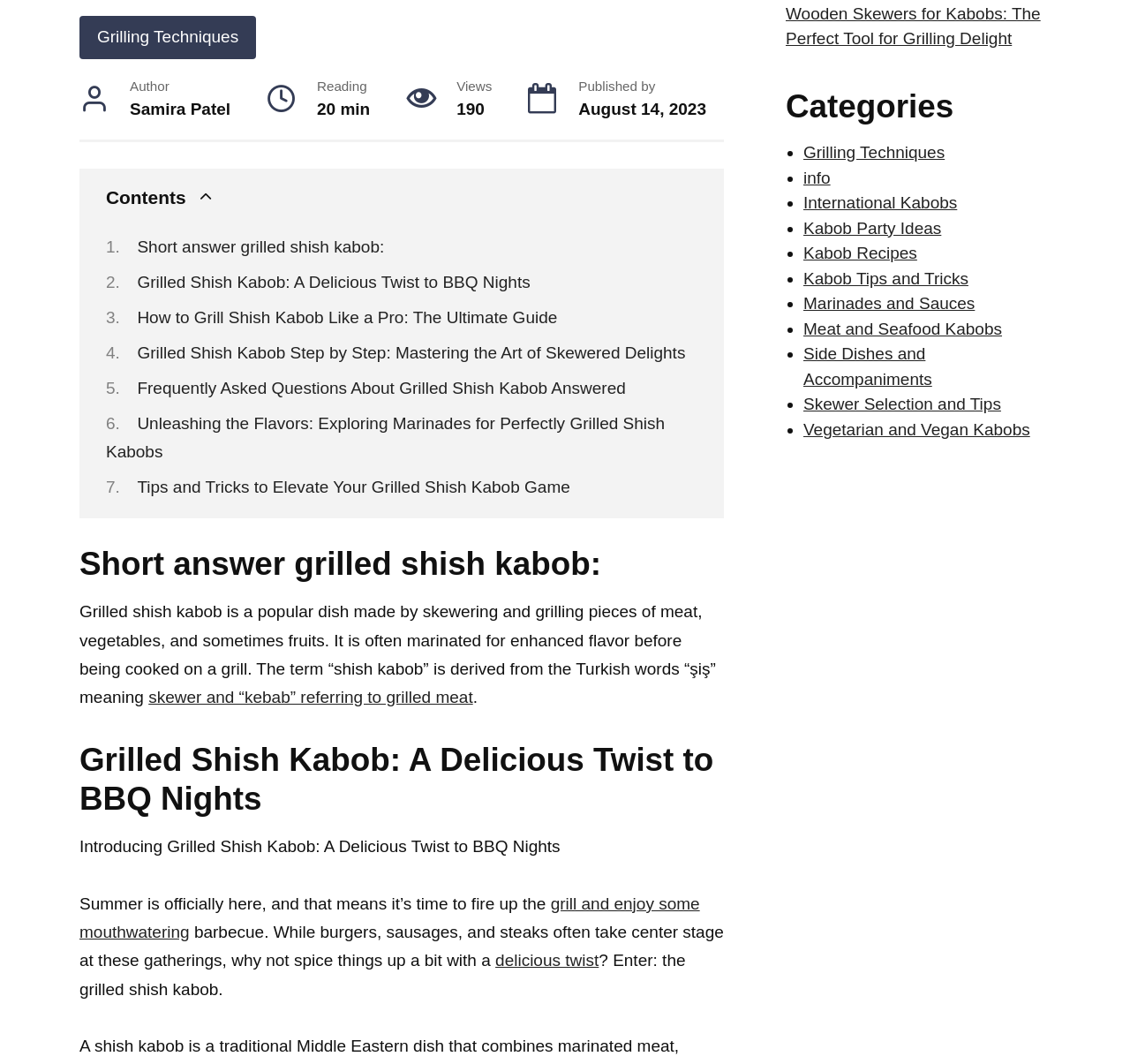Using the provided description: "Grilling Techniques", find the bounding box coordinates of the corresponding UI element. The output should be four float numbers between 0 and 1, in the format [left, top, right, bottom].

[0.07, 0.015, 0.227, 0.056]